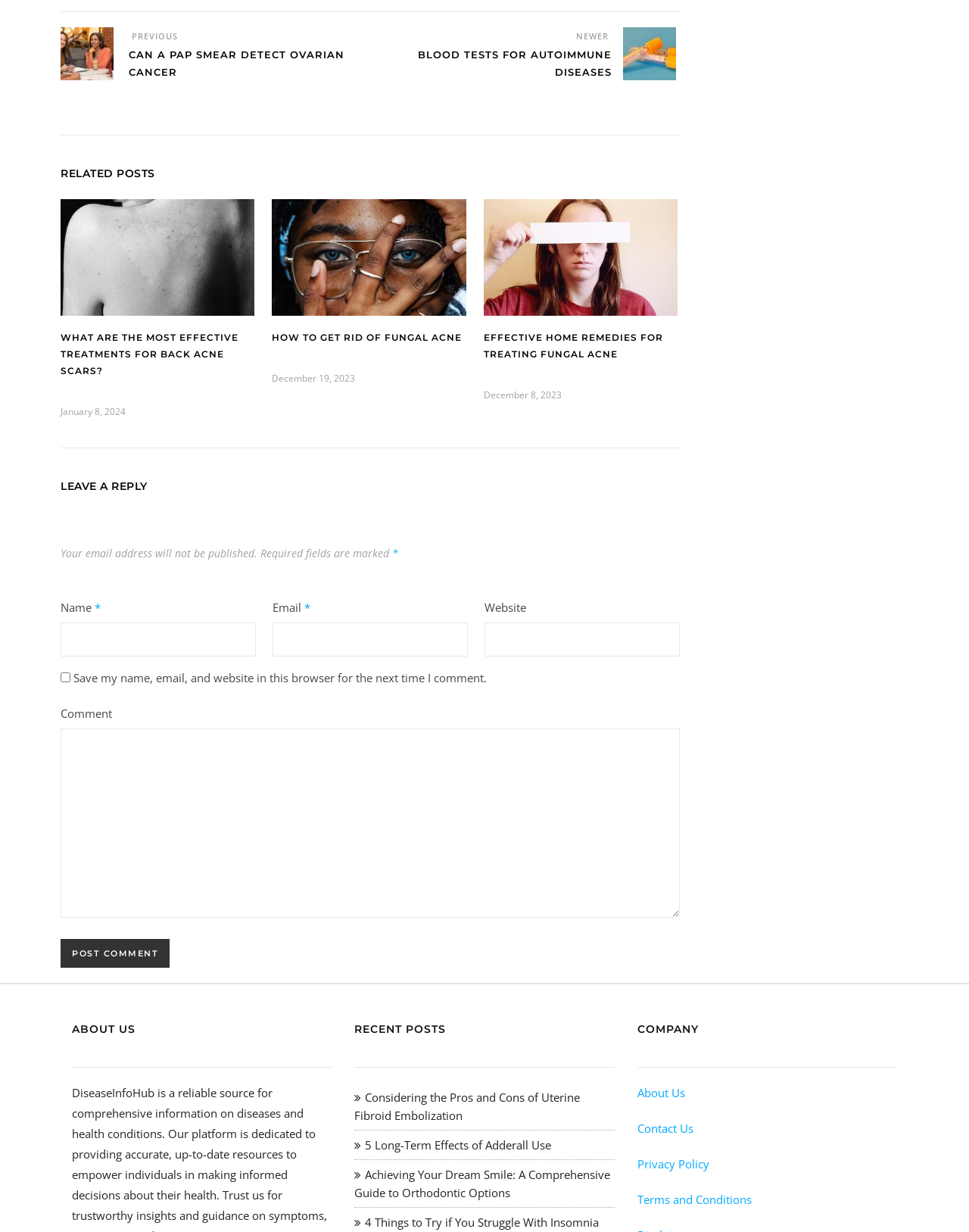Bounding box coordinates must be specified in the format (top-left x, top-left y, bottom-right x, bottom-right y). All values should be floating point numbers between 0 and 1. What are the bounding box coordinates of the UI element described as: Terms and Conditions

[0.657, 0.968, 0.775, 0.98]